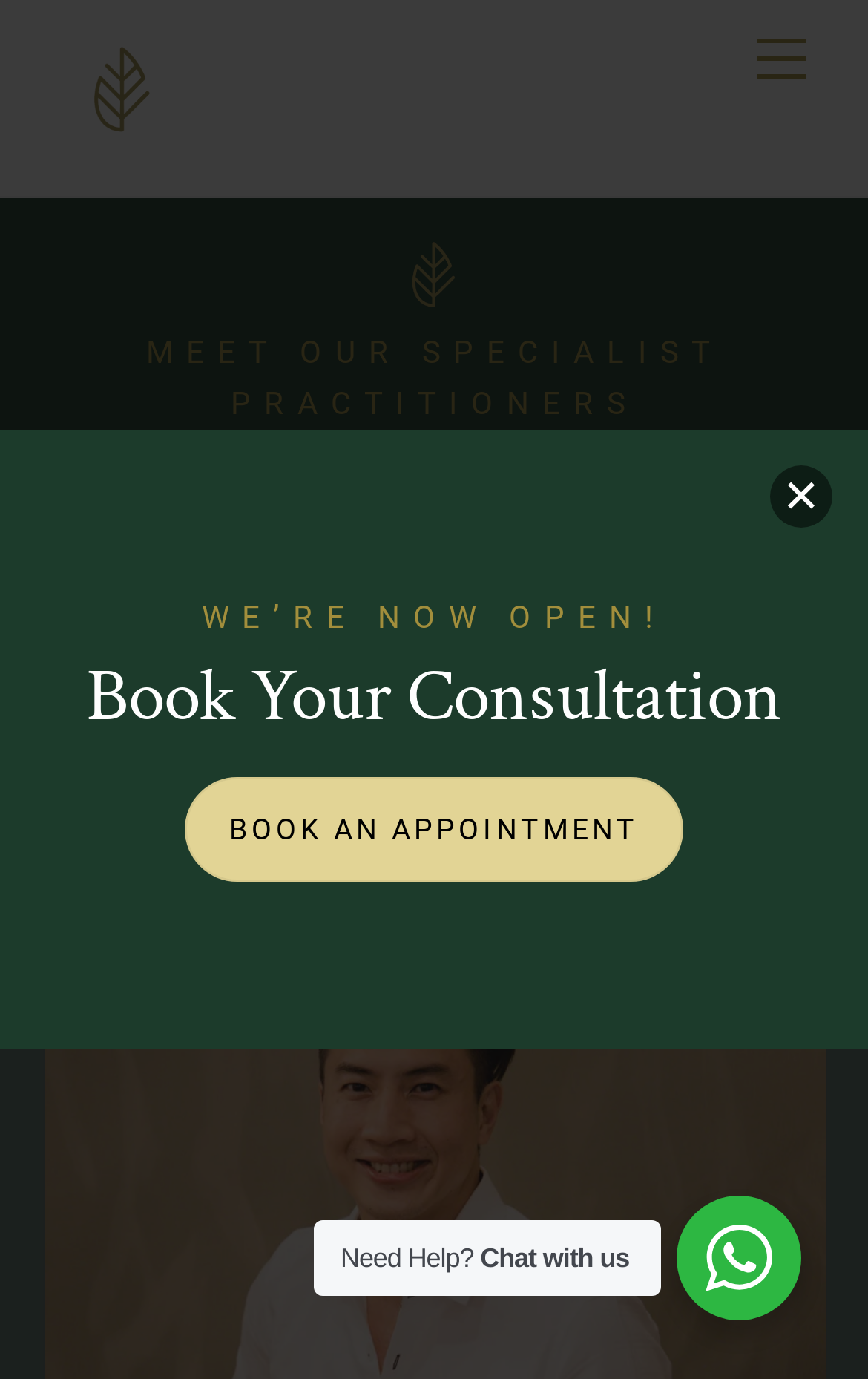Respond to the question below with a single word or phrase:
What is the call-to-action?

Book an appointment